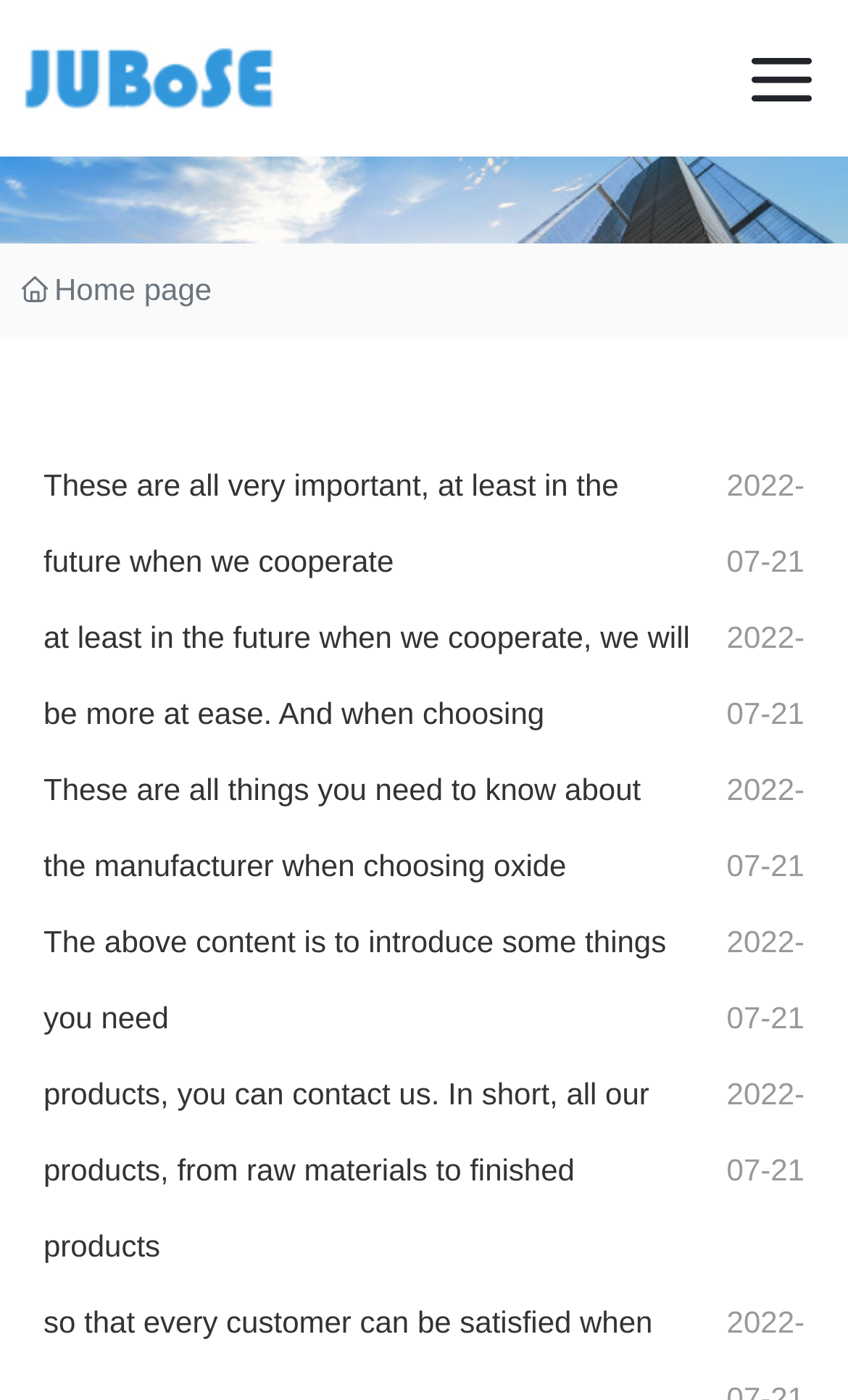With reference to the screenshot, provide a detailed response to the question below:
What is the purpose of the company?

The purpose of the company is to develop and produce thin film materials, which can be inferred from the links and text on the webpage, such as 'These are all things you need to know about the manufacturer when choosing oxide' and 'all our products, from raw materials to finished products'.